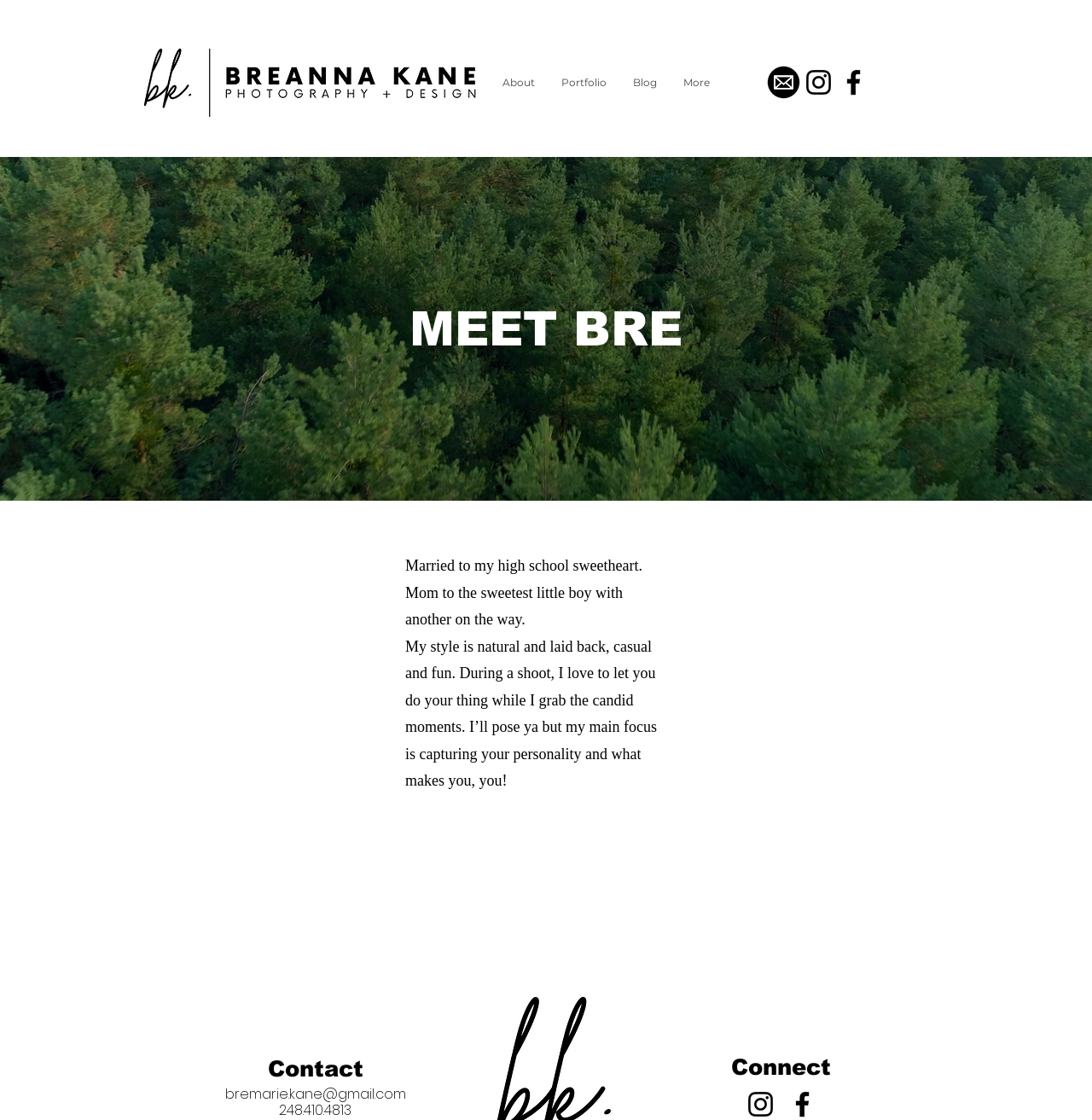What is the photographer's marital status?
Refer to the image and provide a thorough answer to the question.

According to the text description on the webpage, the photographer is 'married to my high school sweetheart'. This indicates that the photographer is married.